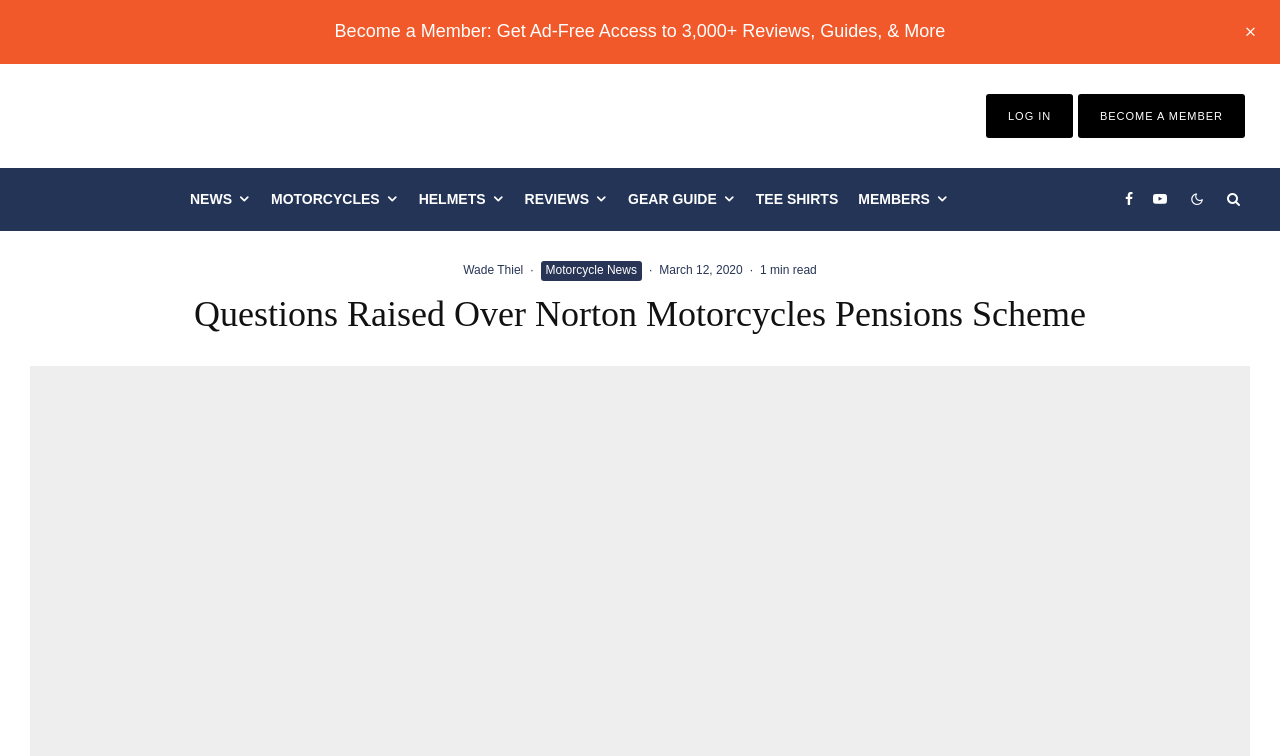How long does it take to read the news article?
Please answer the question with a detailed and comprehensive explanation.

The reading time of the news article can be determined by looking at the static text '1 min read' located below the main heading. This suggests that it takes approximately 1 minute to read the entire article.